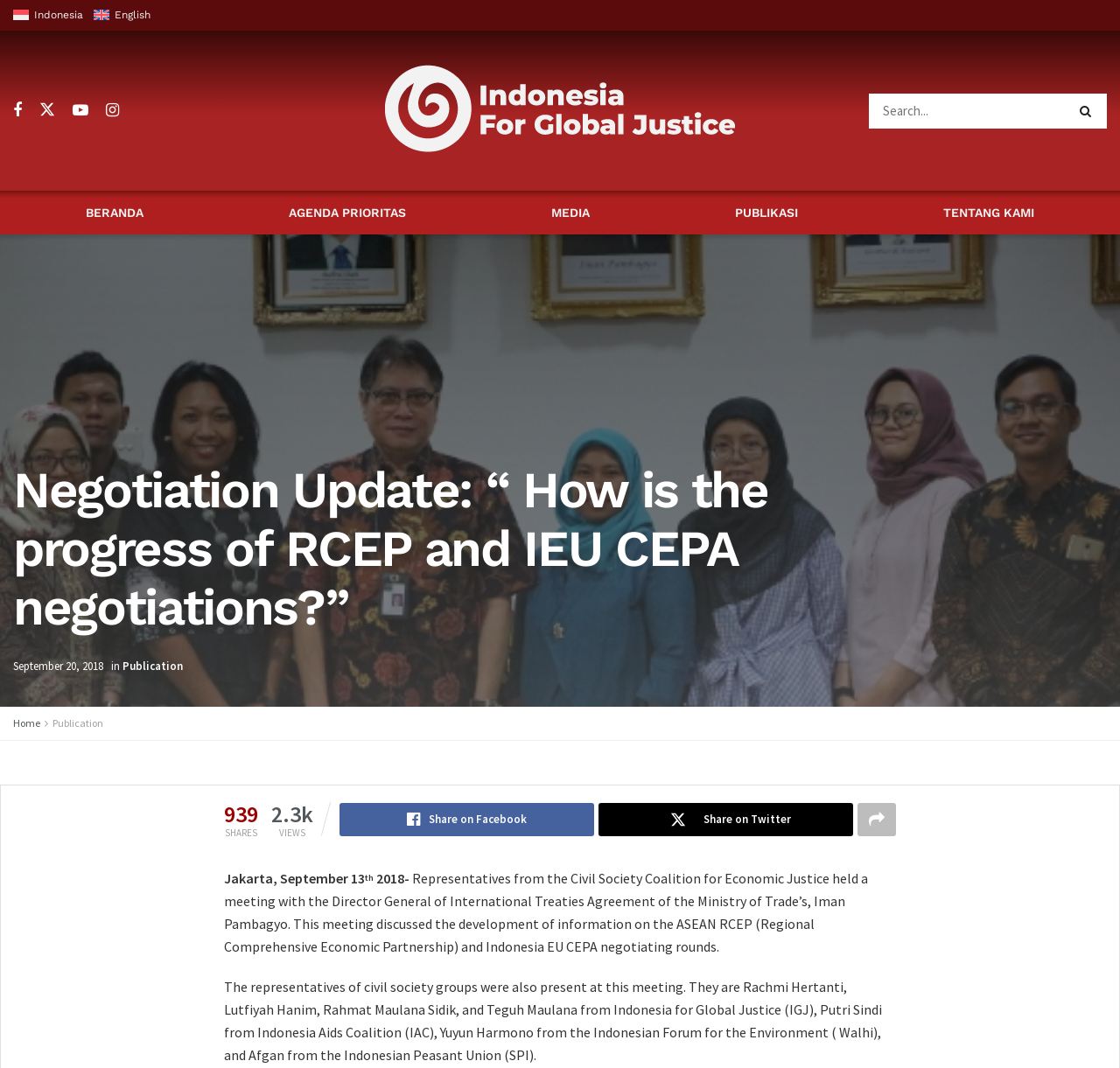Locate the bounding box coordinates of the element that should be clicked to fulfill the instruction: "Search for something".

[0.776, 0.087, 0.988, 0.12]